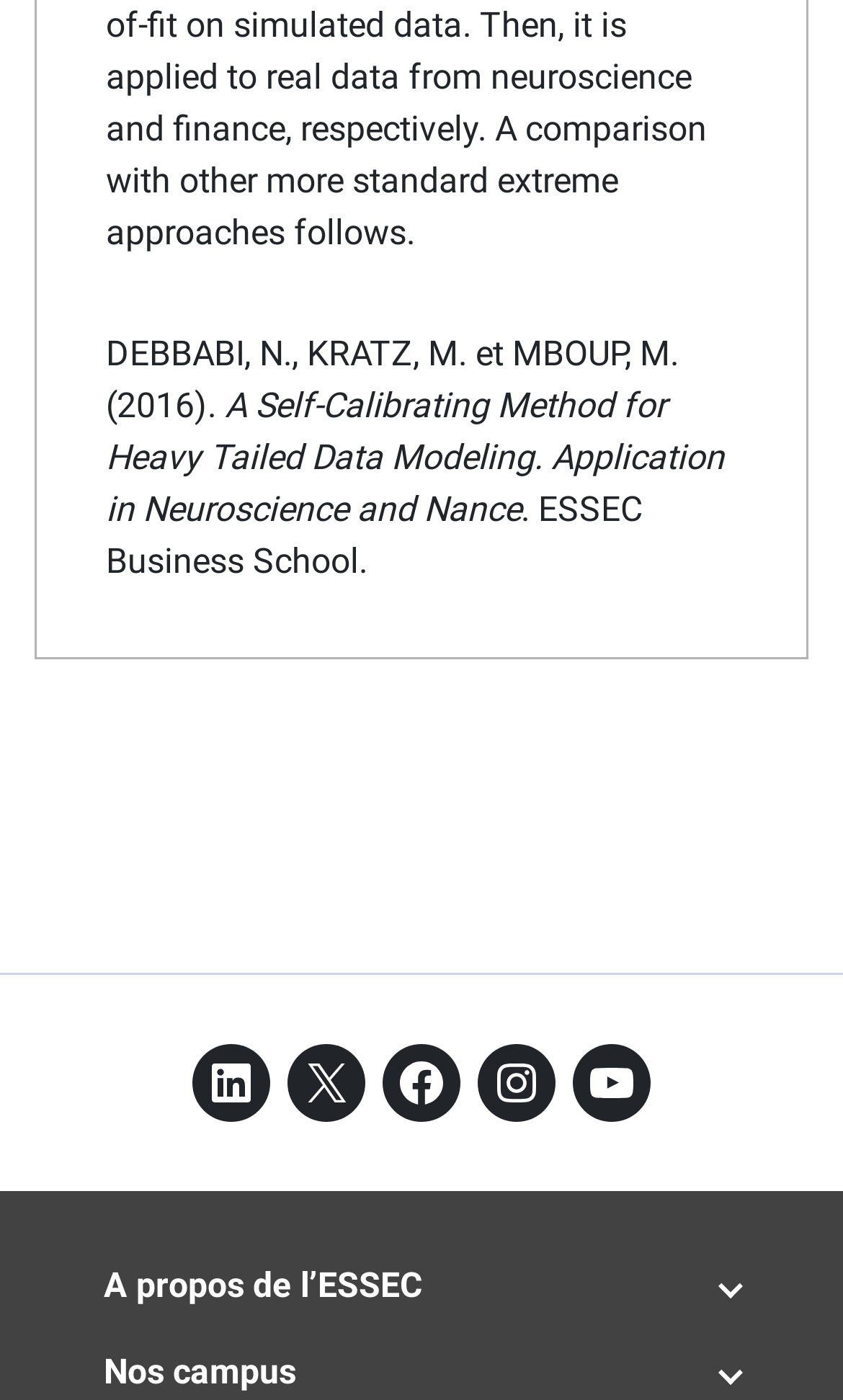What is the name of the business school mentioned?
Answer the question with a single word or phrase derived from the image.

ESSEC Business School